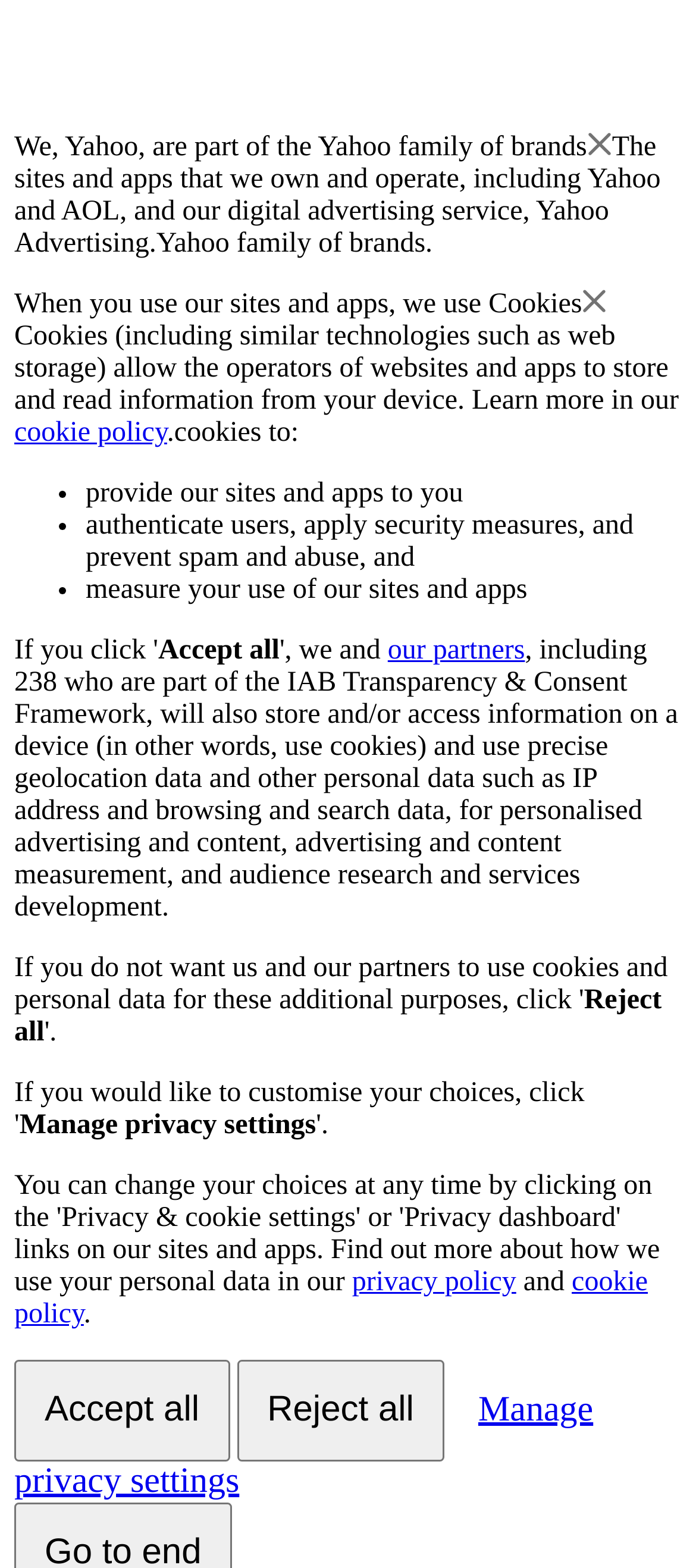Please find the bounding box for the following UI element description. Provide the coordinates in (top-left x, top-left y, bottom-right x, bottom-right y) format, with values between 0 and 1: Manage privacy settings

[0.021, 0.869, 0.852, 0.974]